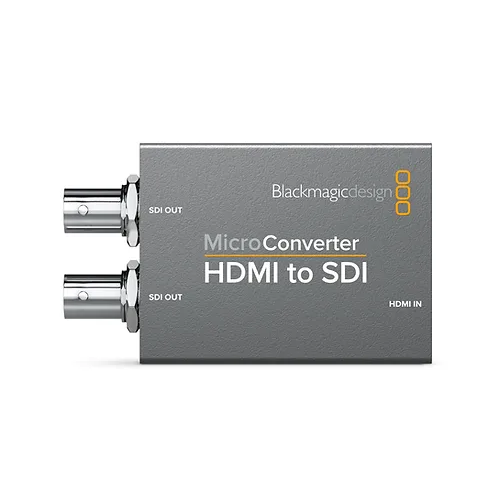Give a complete and detailed account of the image.

This image features the Blackmagic Design MicroConverter, specifically designed for converting HDMI signals to SDI format. The compact device is prominently displayed, showcasing its gray housing and dual SDI output ports, labeled clearly for user convenience. It allows for the transmission of both standard and high-definition video formats, supporting resolutions up to 1080p60 over SDI cabling. The MicroConverter is an essential piece of equipment for professionals in video production and broadcasting, ensuring seamless connectivity between HDMI devices and SDI infrastructure. With its user-friendly design and efficient performance, this converter embodies the reliability and innovation synonymous with Blackmagic Design products.